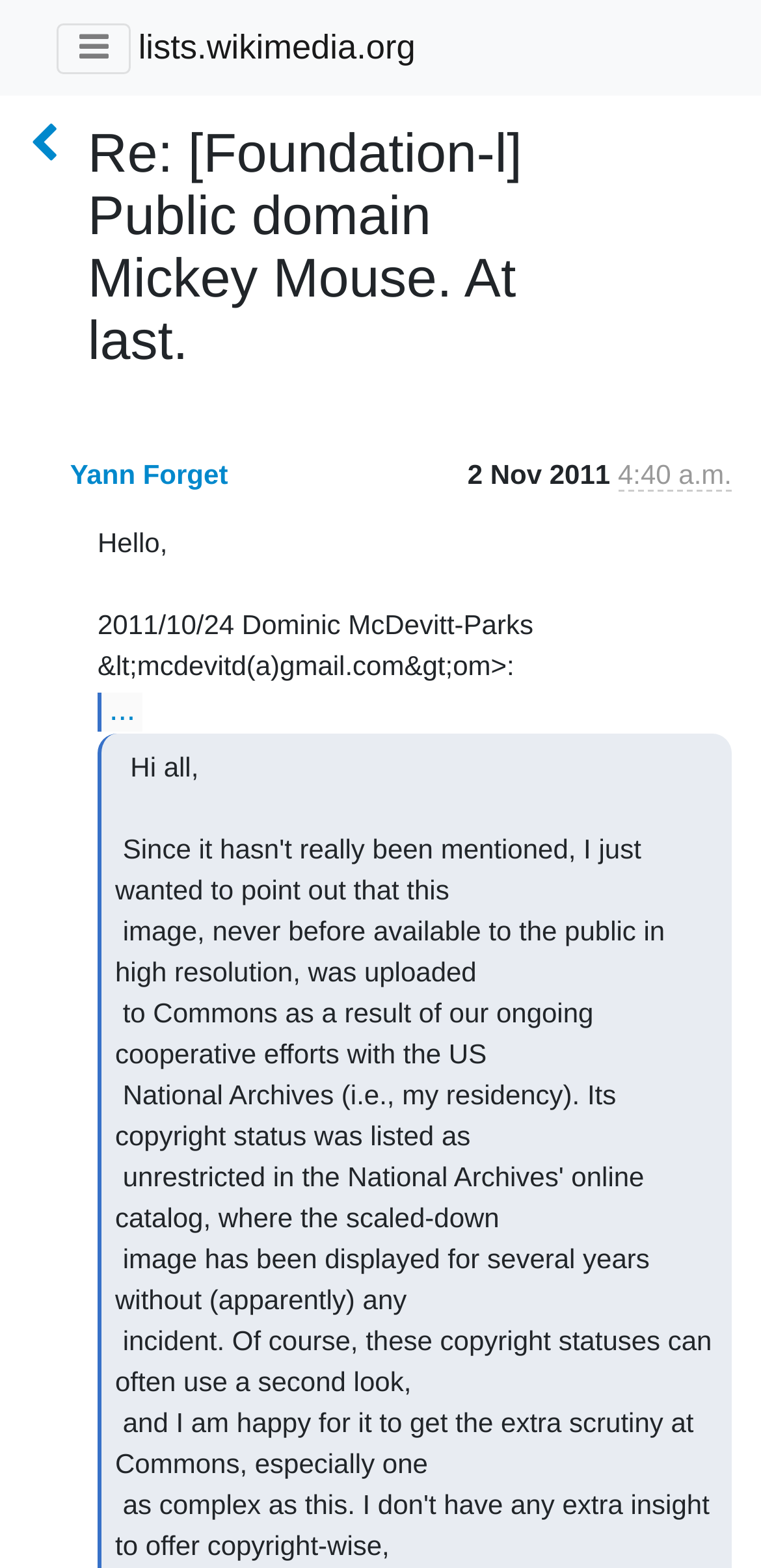Who sent the email?
Answer the question with as much detail as you can, using the image as a reference.

I found the sender's name by looking at the layout table, which contains the sender's information. The link 'Yann Forget' is located within the layout table, indicating that it is the sender's name.